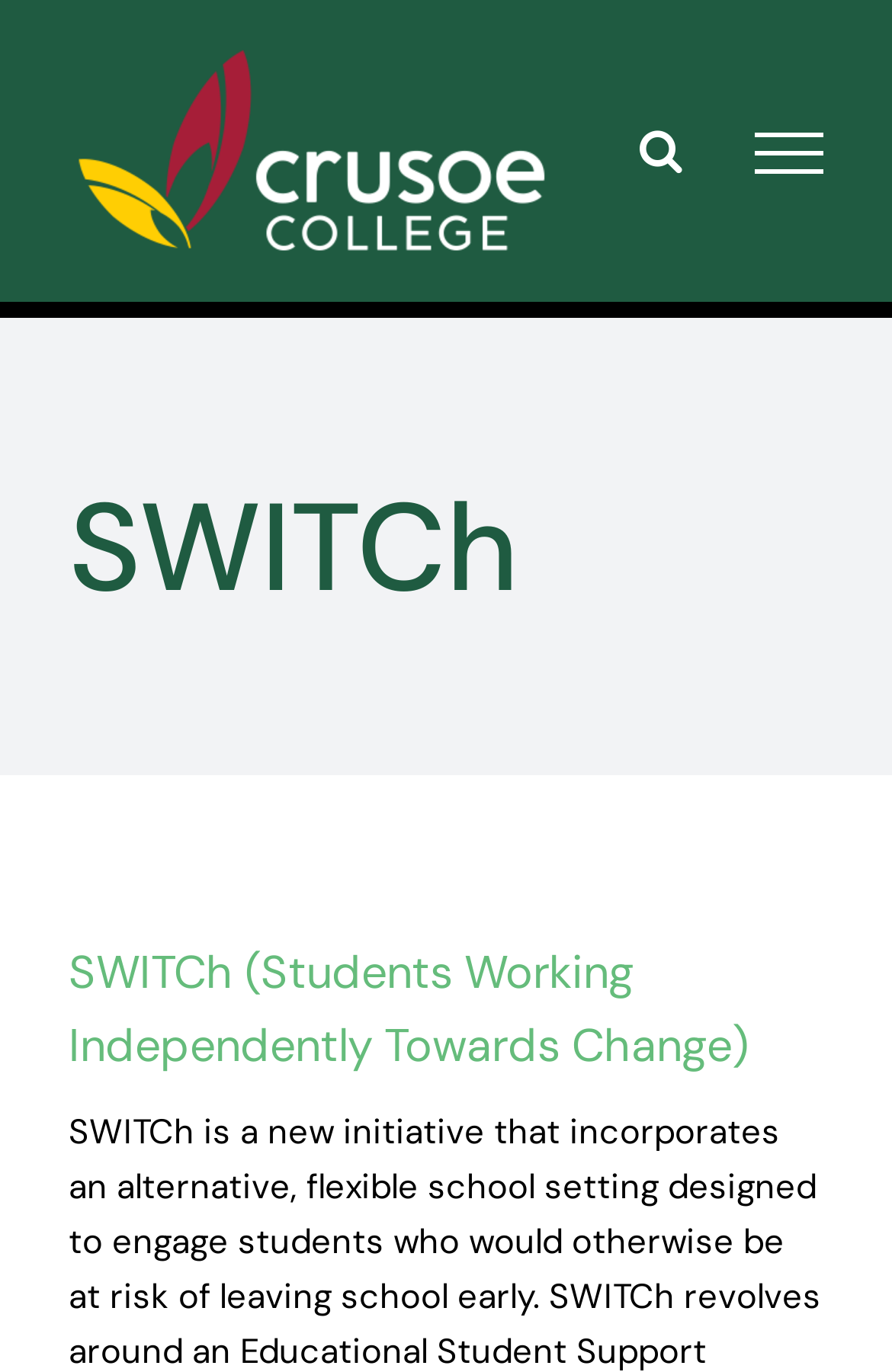Give a one-word or short phrase answer to the question: 
What is the bounding box coordinate of the Page Title Bar region?

[0.0, 0.232, 1.0, 0.565]